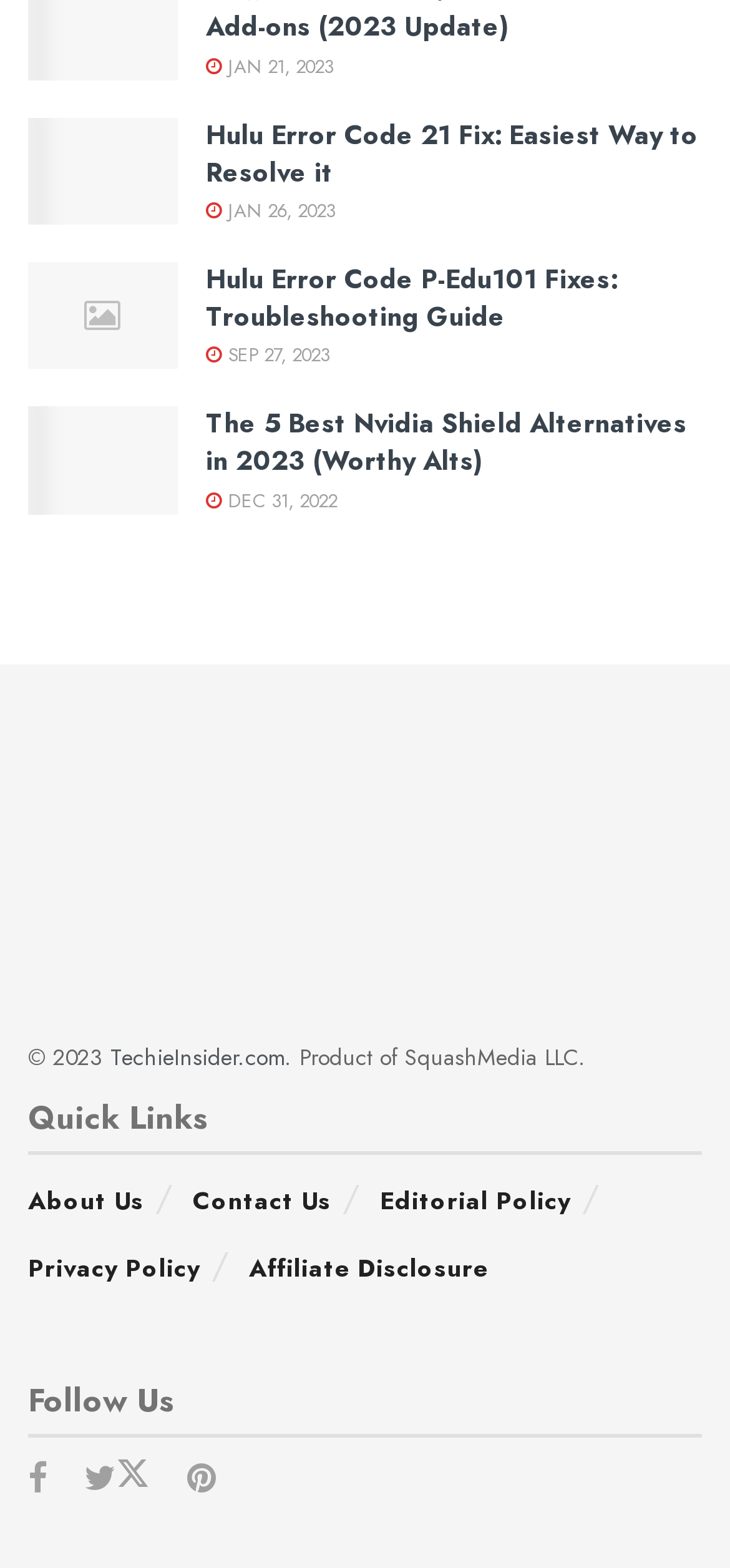From the element description: "About Us", extract the bounding box coordinates of the UI element. The coordinates should be expressed as four float numbers between 0 and 1, in the order [left, top, right, bottom].

[0.038, 0.754, 0.197, 0.777]